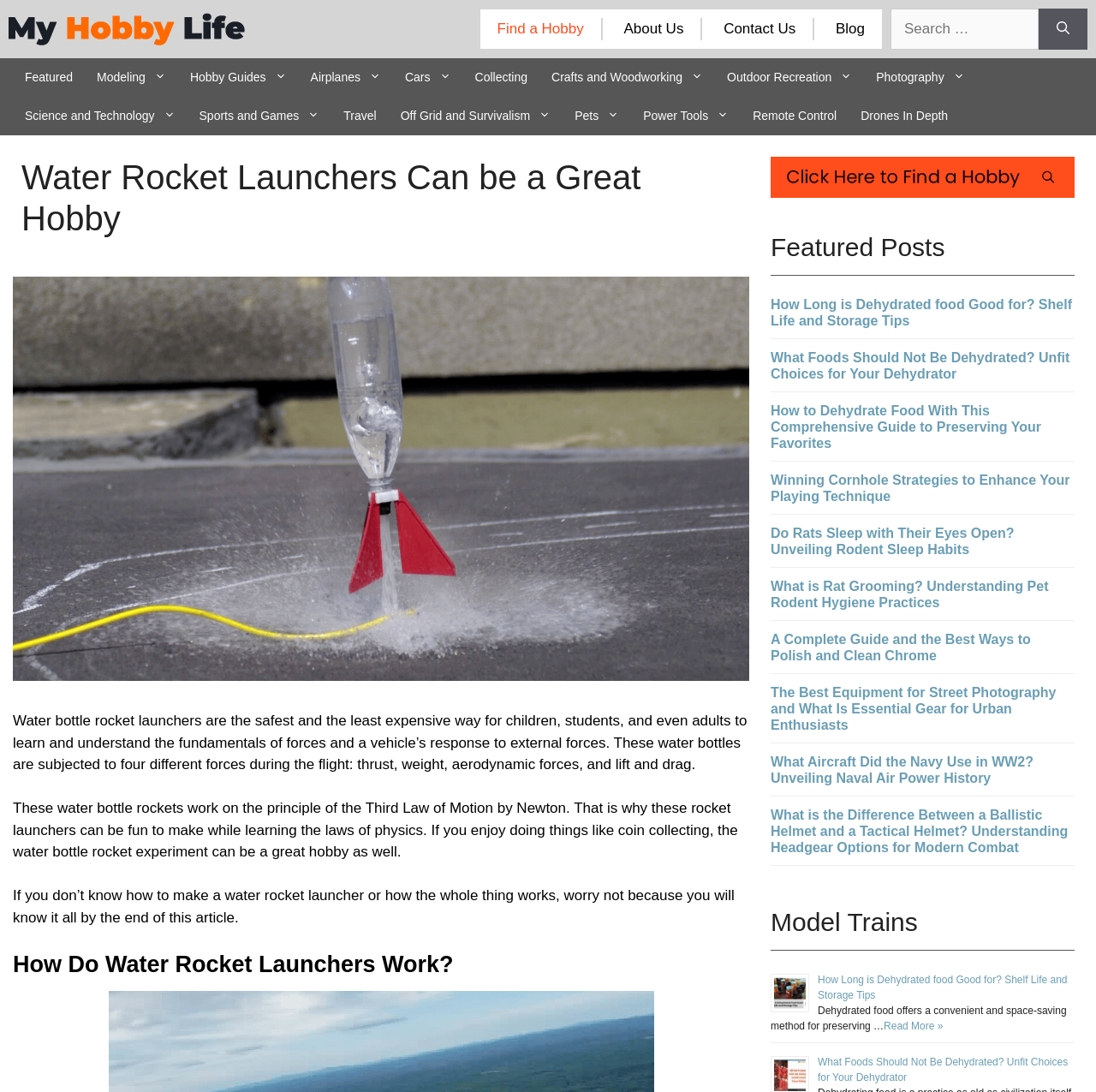Create a detailed summary of the webpage's content and design.

The webpage is about water rocket launchers and their benefits as a hobby. At the top, there is a banner with a link to "My Hobby Life" and an image of the website's logo. Below the banner, there is a navigation menu with links to various categories such as "Featured", "Modeling", "Hobby Guides", and more.

The main content of the page is divided into two sections. The left section has a heading "Water Rocket Launchers Can be a Great Hobby" and an image. Below the image, there are three paragraphs of text that explain the benefits of water rocket launchers as a hobby, including learning about forces and physics.

The right section has a heading "How Do Water Rocket Launchers Work?" and is followed by a series of links to other articles on the website, including "Find A Hobby", "Featured Posts", and several specific articles on topics such as dehydrated food, street photography, and model trains. Each article has a heading and a brief summary or introduction.

At the bottom of the page, there is a section with links to more articles, including "How Long is Dehydrated food Good for?", "What Foods Should Not Be Dehydrated?", and "What is the Difference Between a Ballistic Helmet and a Tactical Helmet?". Each link has a brief summary or introduction.

Overall, the webpage is well-organized and easy to navigate, with clear headings and concise summaries of the articles.